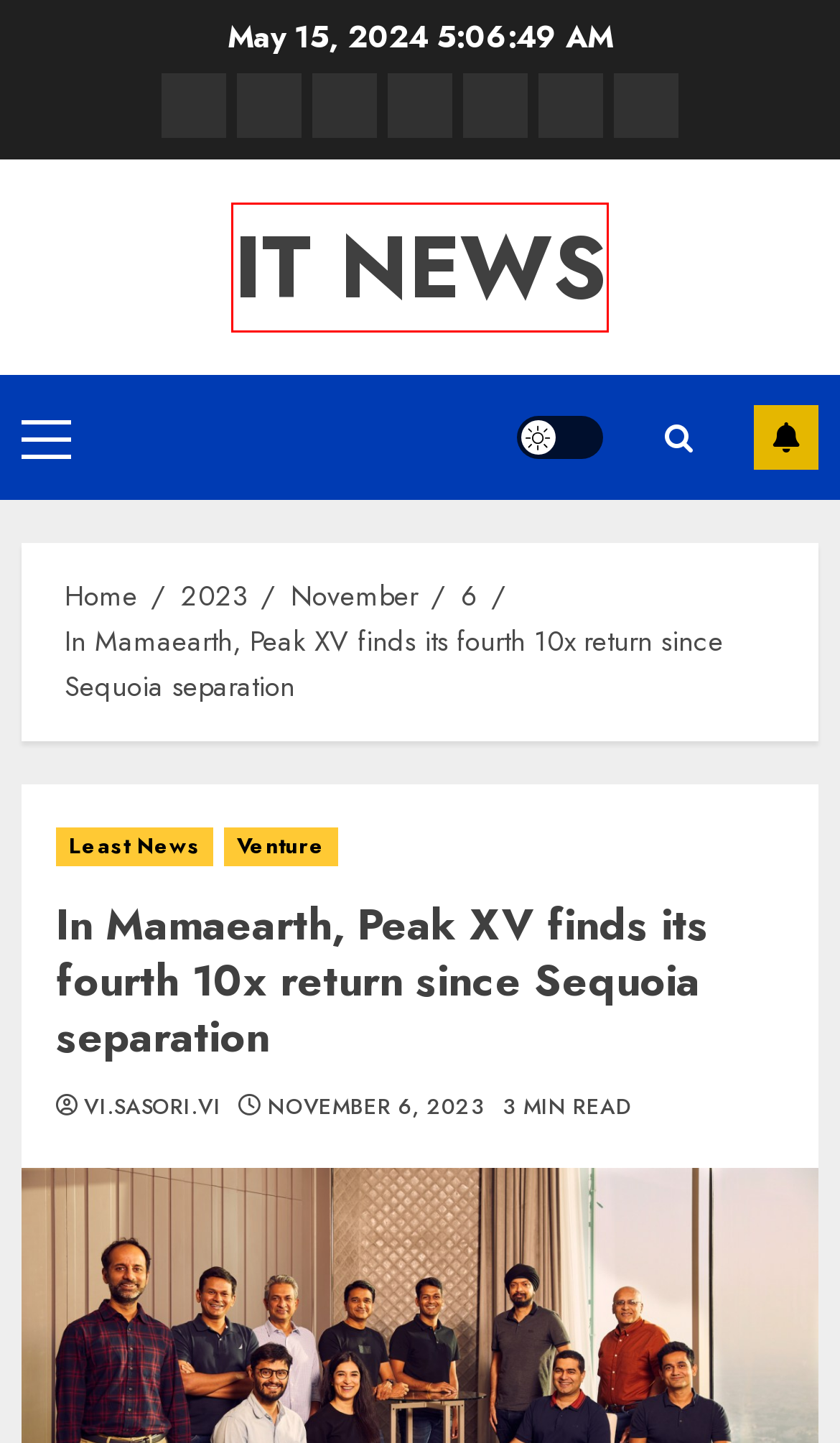Review the screenshot of a webpage which includes a red bounding box around an element. Select the description that best fits the new webpage once the element in the bounding box is clicked. Here are the candidates:
A. AI – IT NEWS
B. Startups – IT NEWS
C. vi.sasori.vi – IT NEWS
D. Least News – IT NEWS
E. Venture – IT NEWS
F. Cryptocurrency – IT NEWS
G. November 2023 – IT NEWS
H. IT NEWS

H